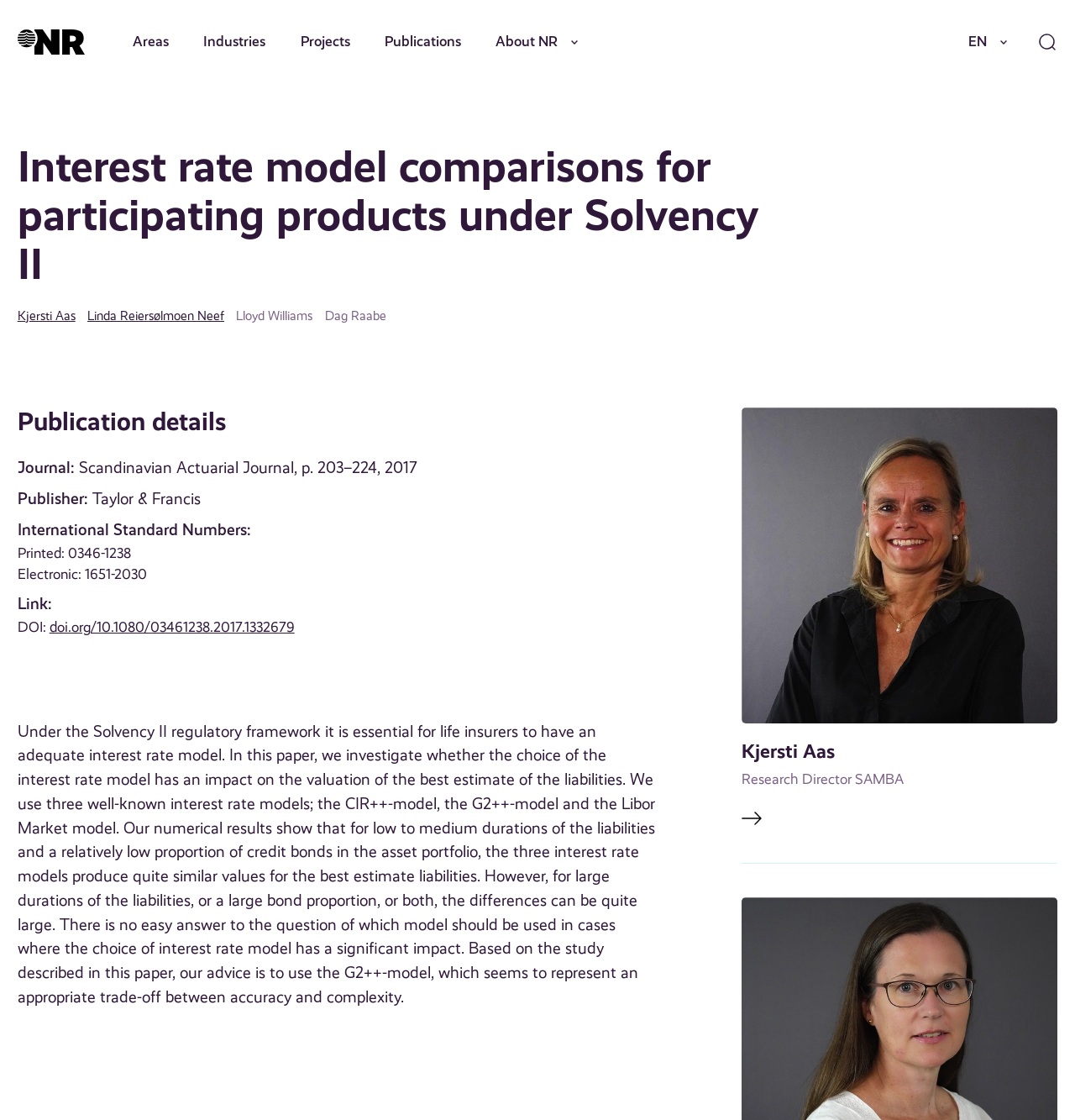Identify the bounding box coordinates of the element to click to follow this instruction: 'Click on the 'Kjersti Aas Research Director SAMBA' link'. Ensure the coordinates are four float values between 0 and 1, provided as [left, top, right, bottom].

[0.69, 0.364, 0.984, 0.739]